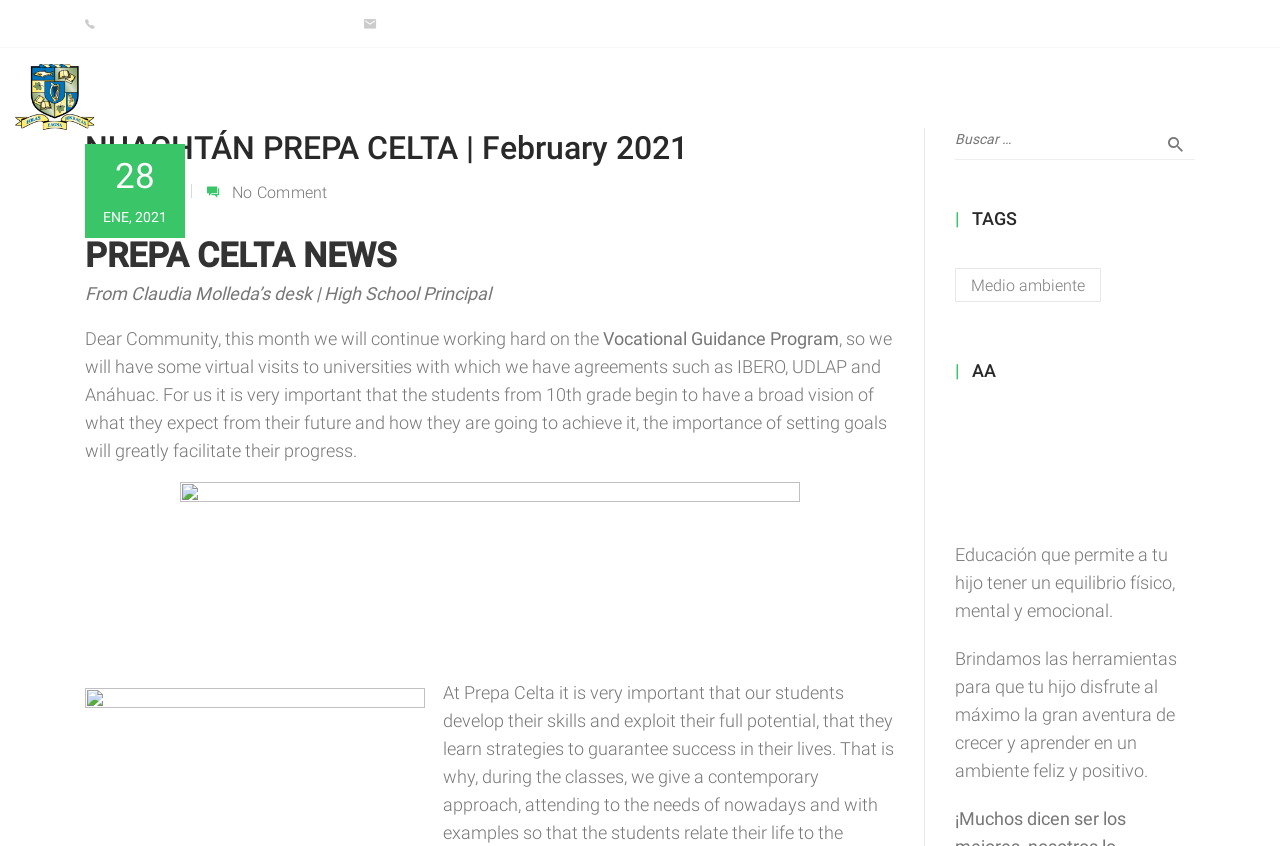From the details in the image, provide a thorough response to the question: What is the vocational guidance program about?

I found the answer by reading the text under the heading 'PREPA CELTA NEWS'. It mentions that the vocational guidance program involves virtual visits to universities with which the school has agreements, such as IBERO, UDLAP, and Anáhuac.